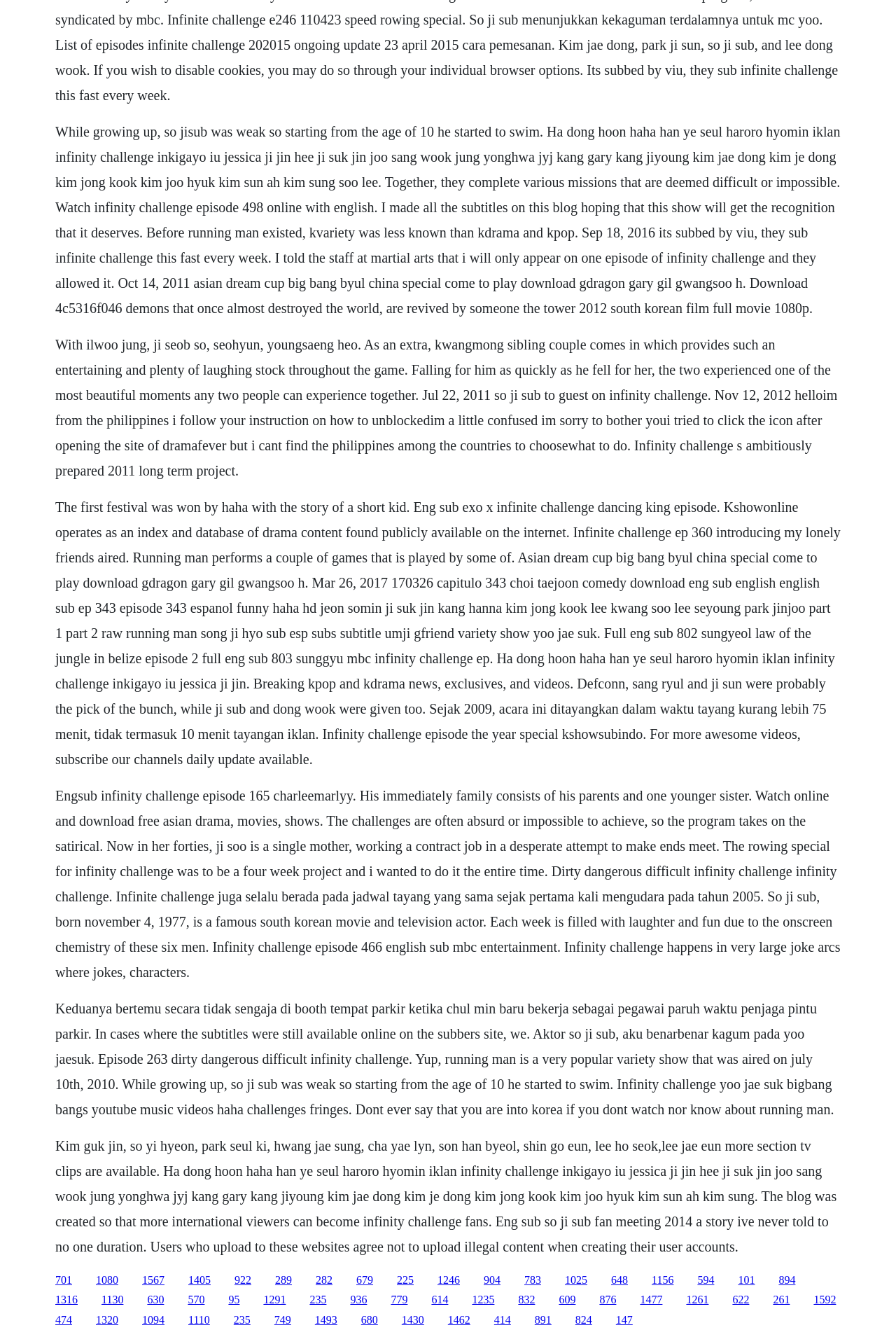Locate the bounding box coordinates of the area you need to click to fulfill this instruction: 'Click the link '1080''. The coordinates must be in the form of four float numbers ranging from 0 to 1: [left, top, right, bottom].

[0.107, 0.958, 0.132, 0.967]